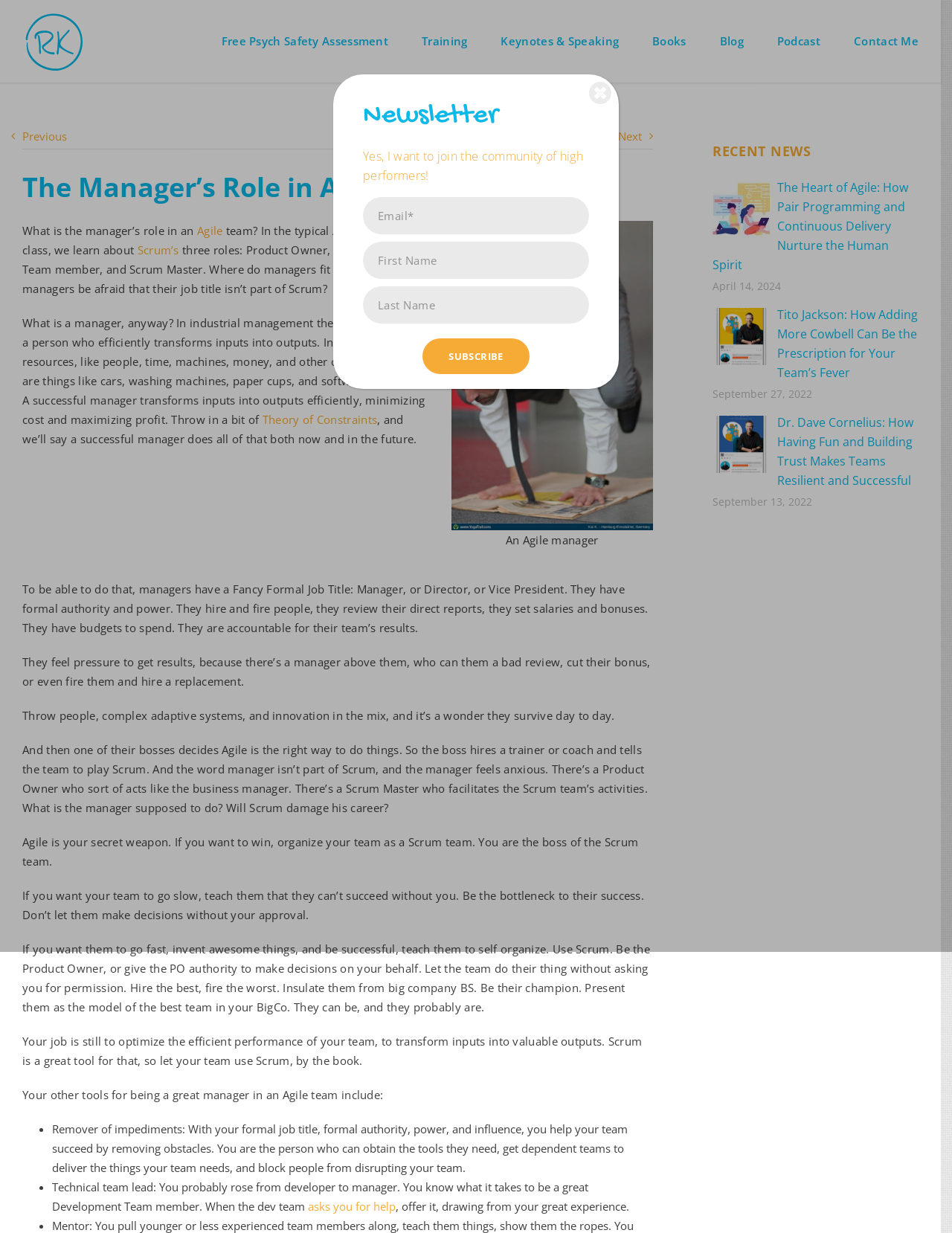Answer the question with a brief word or phrase:
What is the purpose of a Scrum Master?

To facilitate team activities